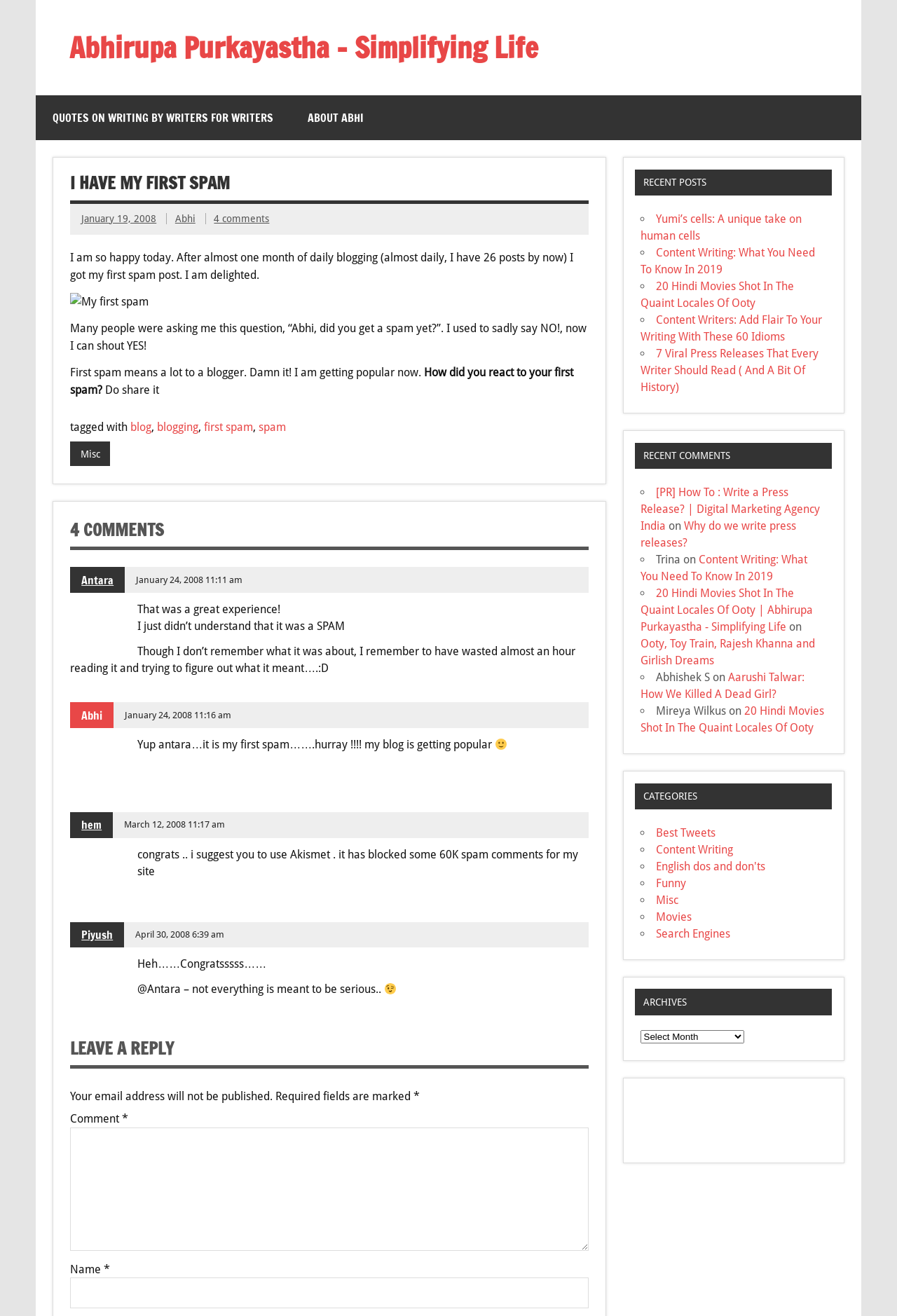Use a single word or phrase to answer the question:
What is the title of the blog?

Abhirupa Purkayastha - Simplifying Life